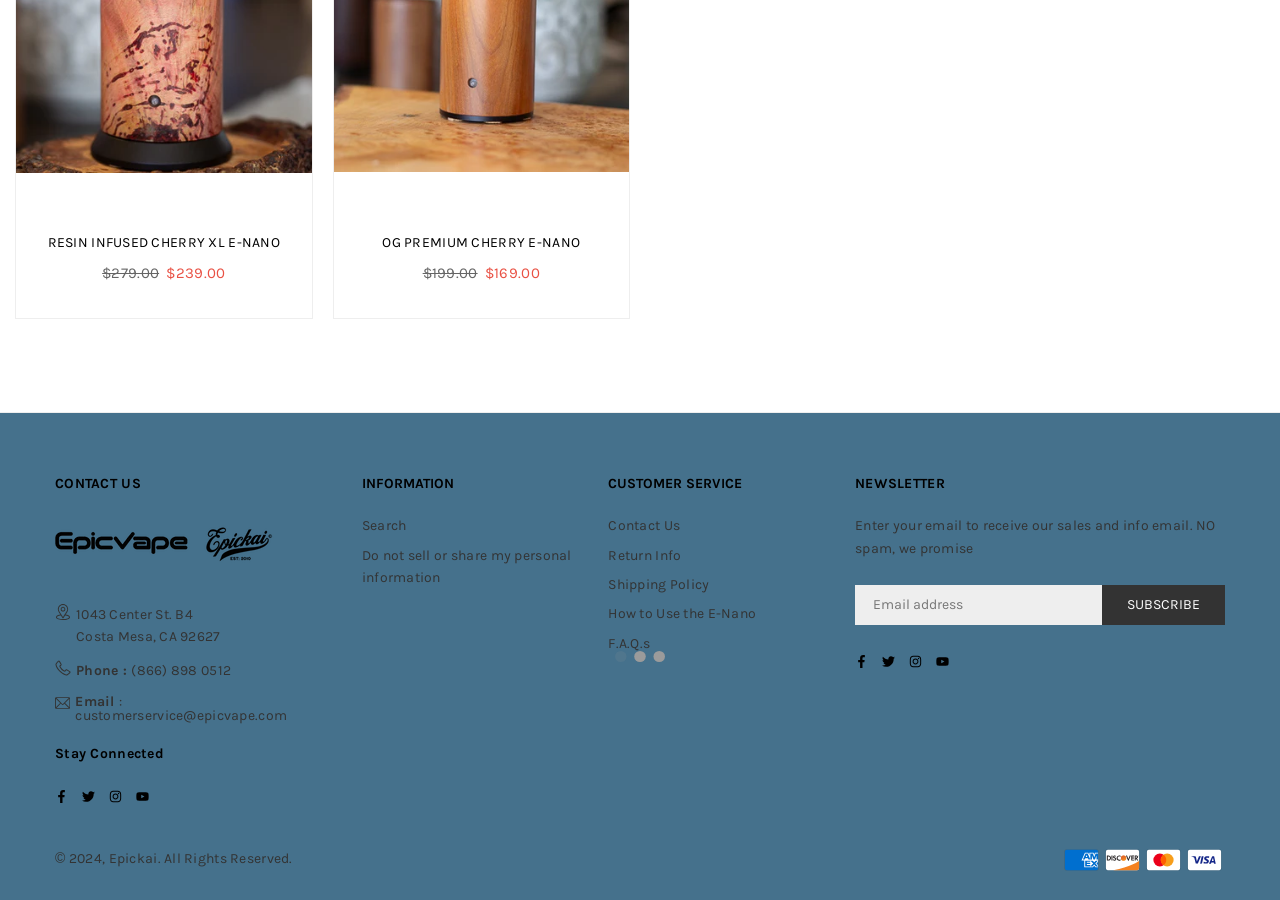Using the provided description: "Email : customerservice@epicvape.com", find the bounding box coordinates of the corresponding UI element. The output should be four float numbers between 0 and 1, in the format [left, top, right, bottom].

[0.059, 0.772, 0.254, 0.803]